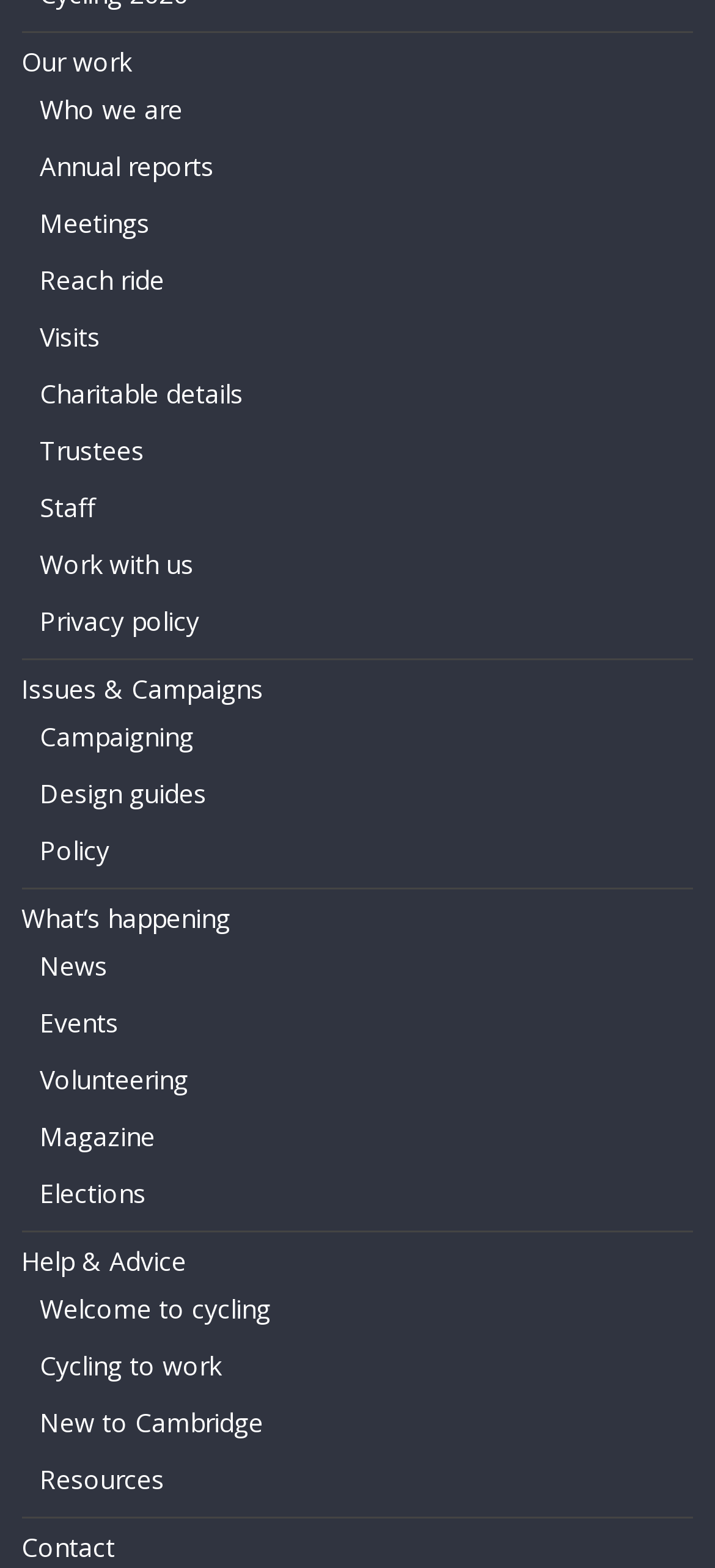Pinpoint the bounding box coordinates of the clickable element needed to complete the instruction: "view May 2024". The coordinates should be provided as four float numbers between 0 and 1: [left, top, right, bottom].

None